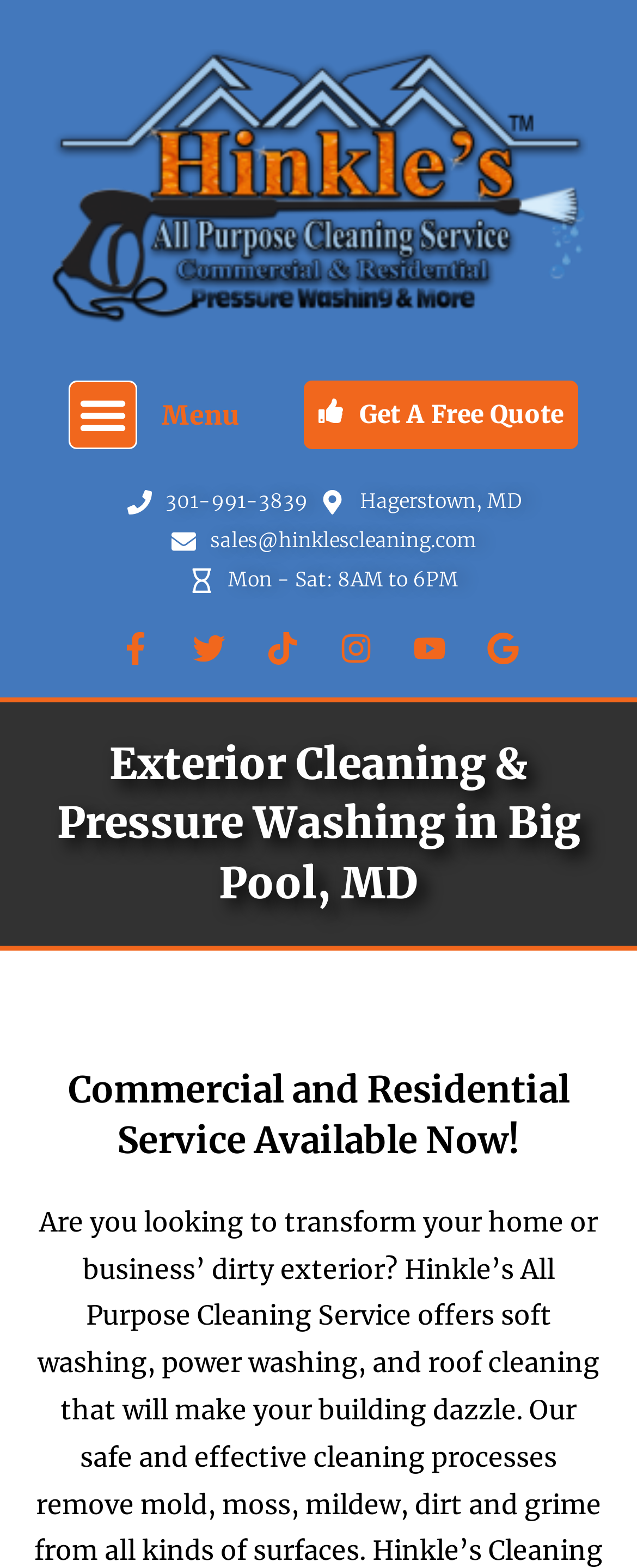Identify the bounding box of the UI element that matches this description: "Reflector Telescopes".

None